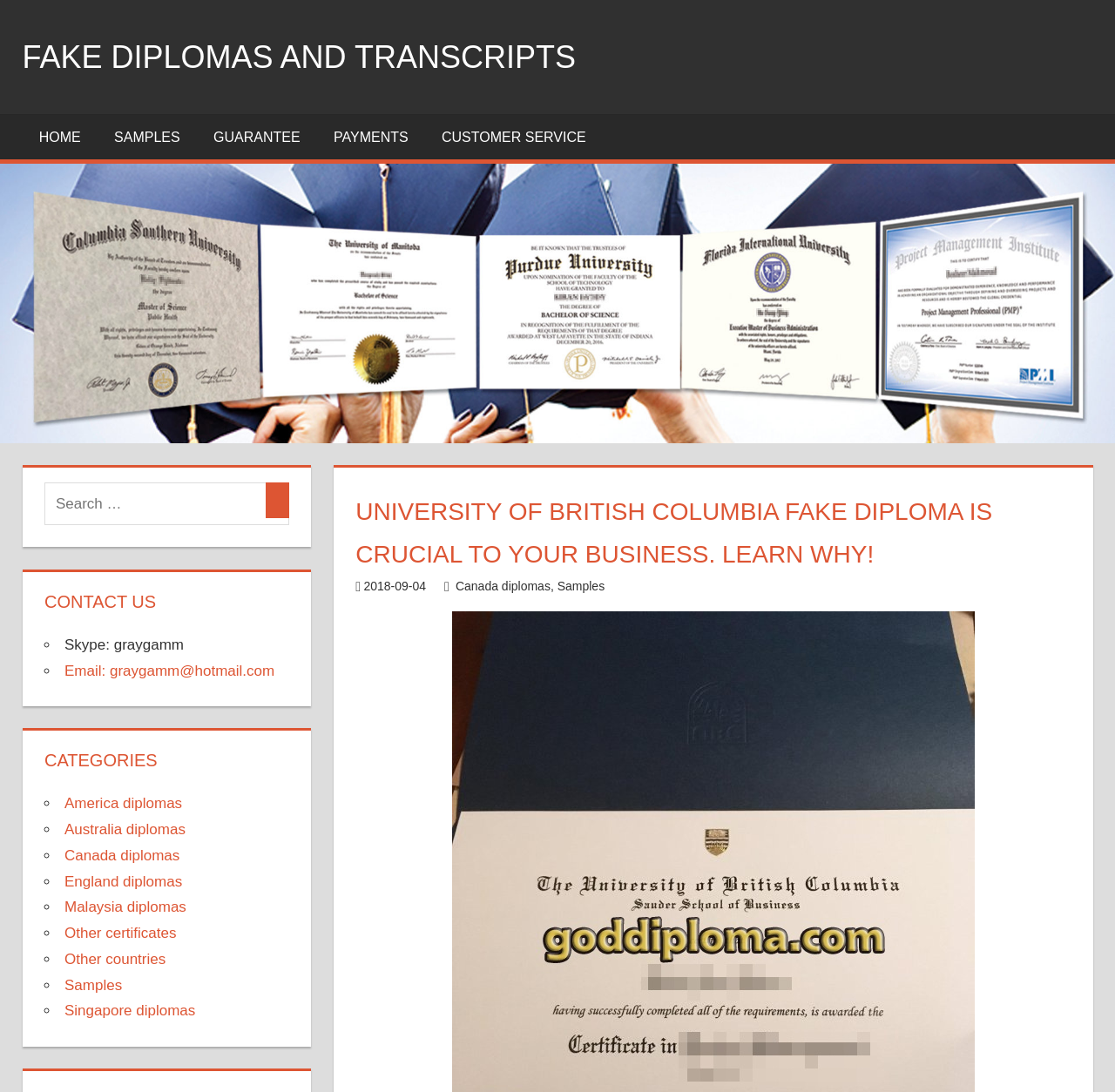Select the bounding box coordinates of the element I need to click to carry out the following instruction: "Click on the 'Home' link".

None